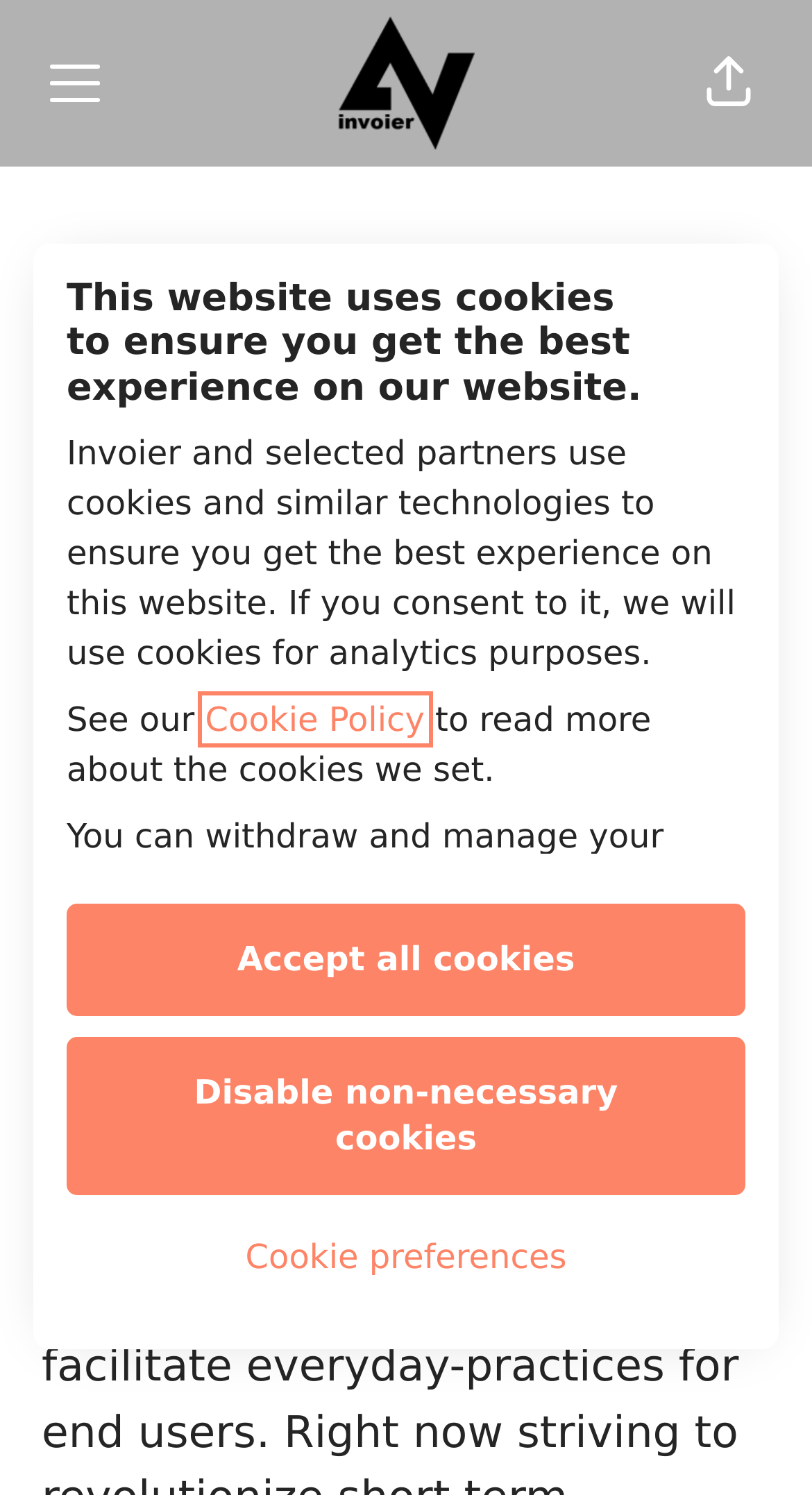What is the company associated with Julius Sjögren?
Please give a detailed and elaborate answer to the question.

I found the answer by looking at the root element 'Julius Sjögren - Product Lead - Invoier' and the link 'Invoier career site', which indicates that Julius Sjögren is associated with Invoier.